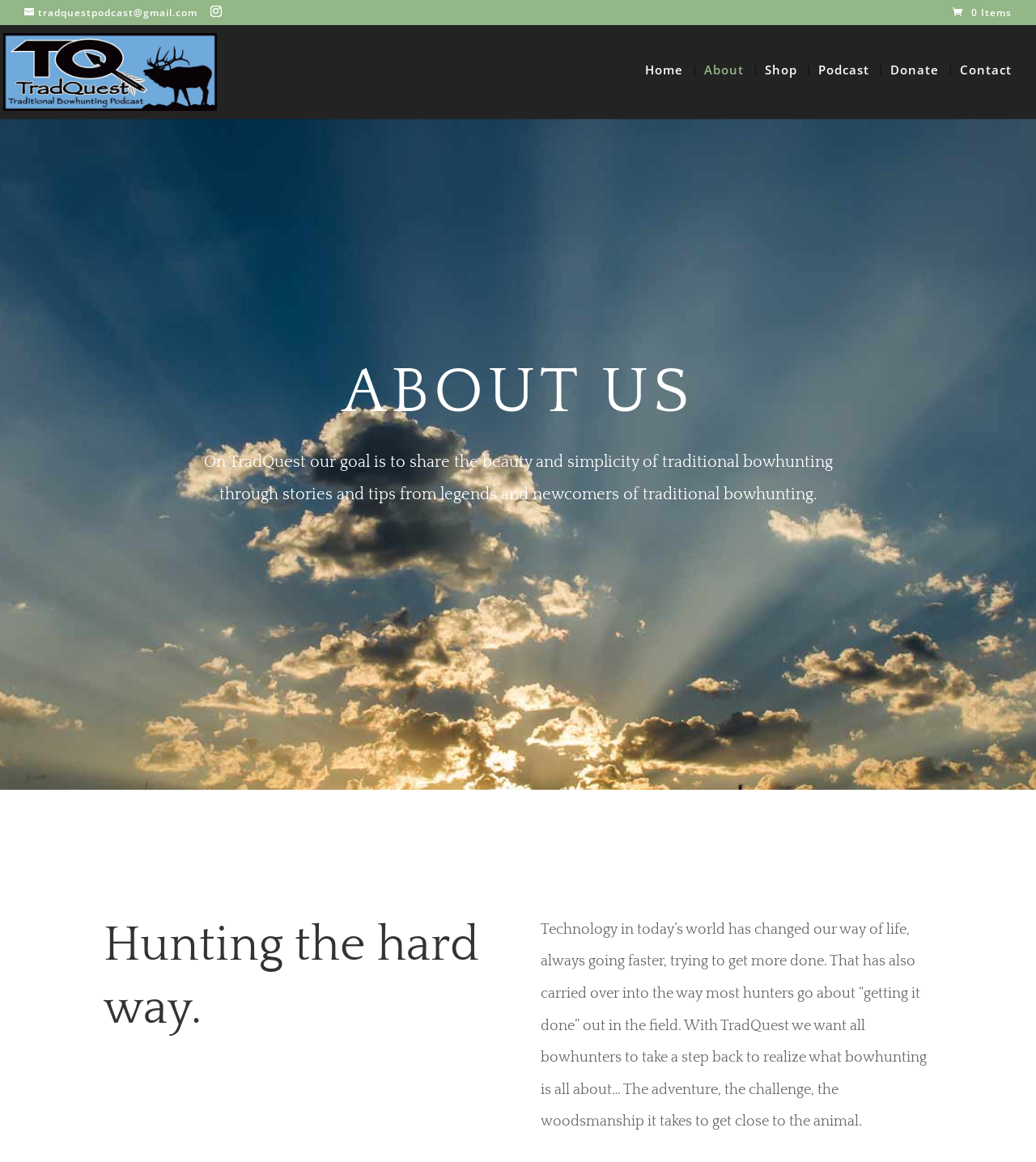Identify the bounding box for the described UI element: "name="s" placeholder="Search …" title="Search for:"".

[0.053, 0.021, 0.953, 0.023]